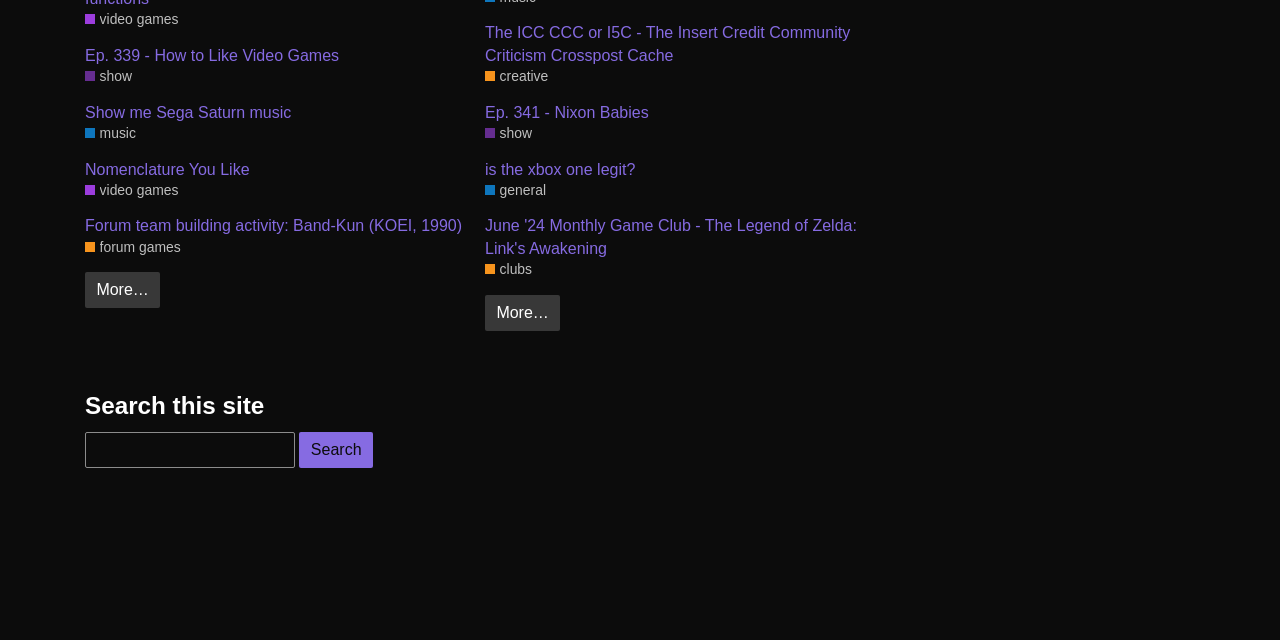Identify the bounding box for the UI element described as: "Search". The coordinates should be four float numbers between 0 and 1, i.e., [left, top, right, bottom].

[0.234, 0.675, 0.291, 0.731]